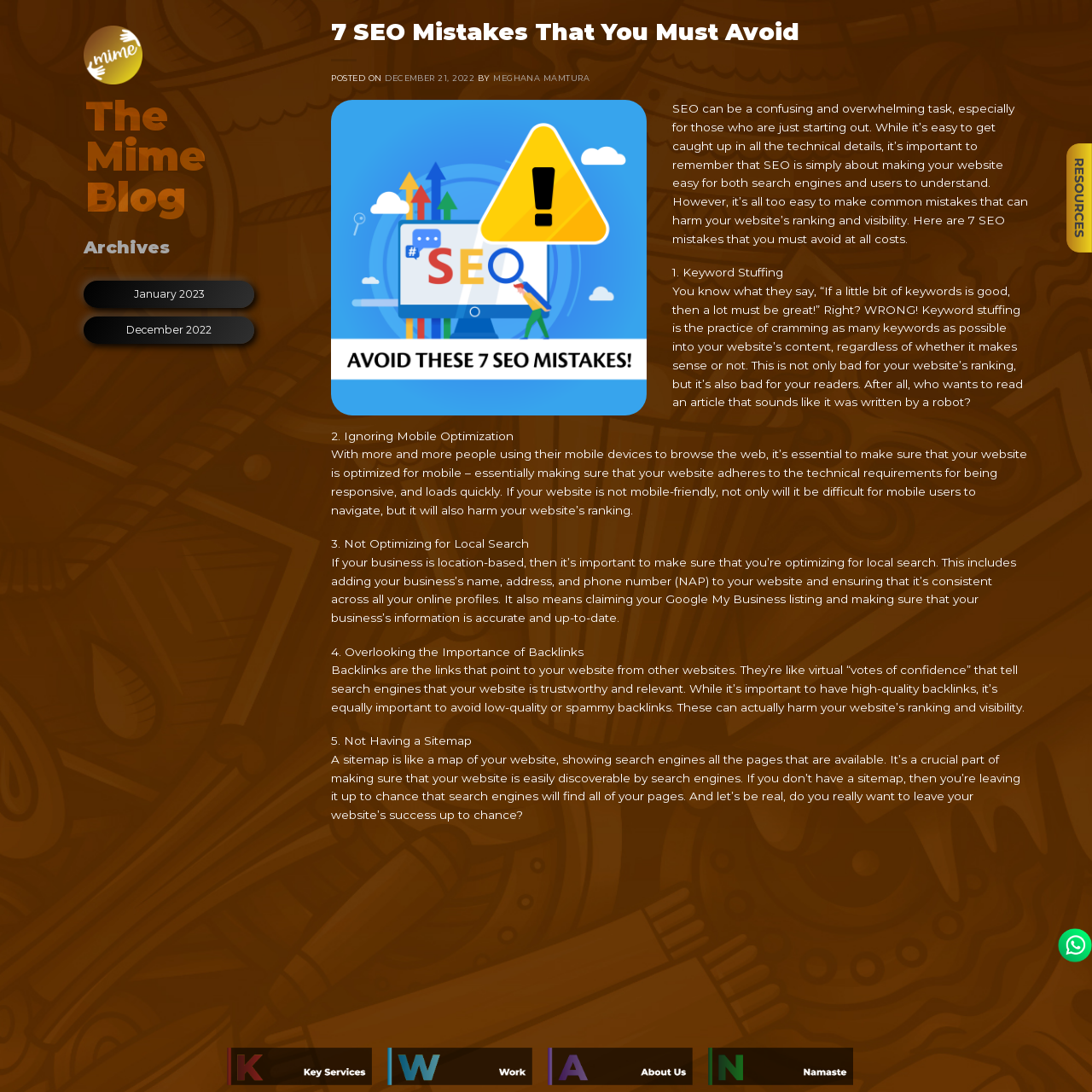Using the description: "December 21, 2022February 7, 2023", determine the UI element's bounding box coordinates. Ensure the coordinates are in the format of four float numbers between 0 and 1, i.e., [left, top, right, bottom].

[0.352, 0.067, 0.435, 0.075]